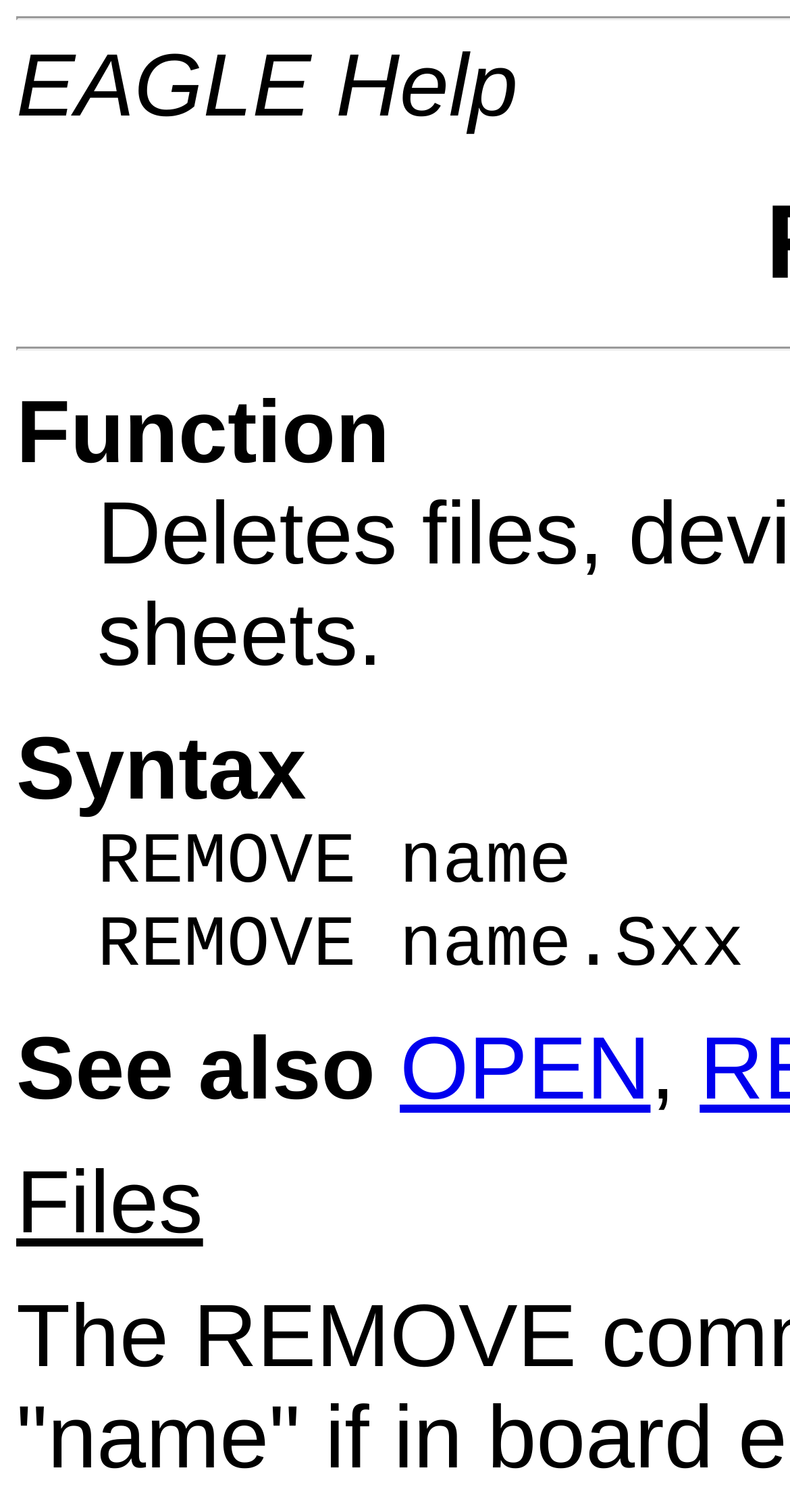Write a detailed summary of the webpage.

The webpage is titled "EAGLE Help: REMOVE" and appears to be a documentation page for a specific function or command. At the top, there are three horizontal sections of text, with "Function" on the left, "Syntax" in the middle, and two lines of text on the right, "REMOVE name" and "REMOVE name.Sxx", which seem to be related to the function's usage.

Below these sections, there is a "See also" label, followed by a link to "OPEN" and a comma. This suggests that the "OPEN" link may be related to additional resources or further reading.

At the bottom of the page, there is a section labeled "Files", which may contain information about relevant files or documentation related to the "REMOVE" function. Overall, the page appears to be a concise reference guide for the "REMOVE" function, providing essential information about its syntax, usage, and related resources.